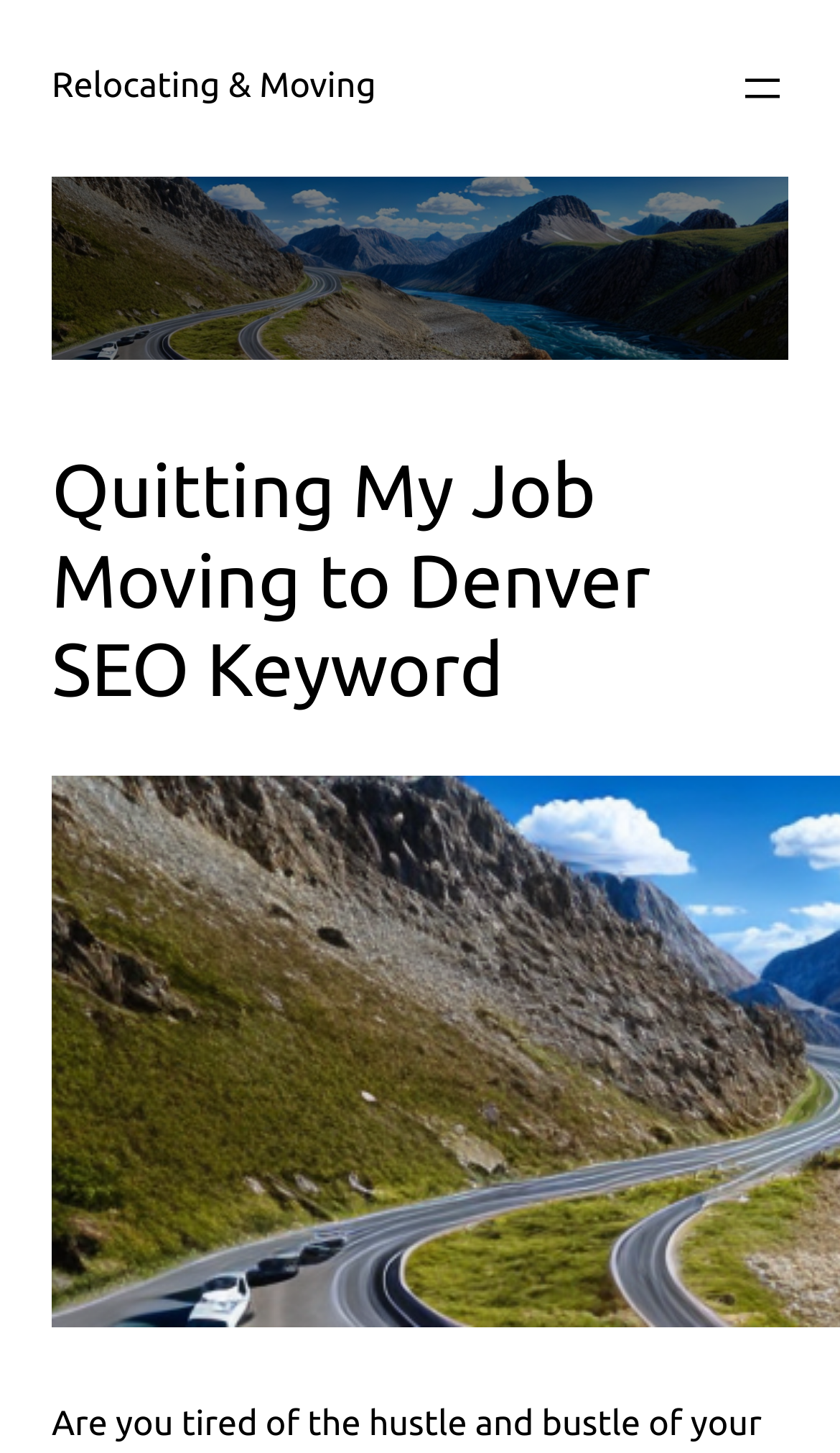For the following element description, predict the bounding box coordinates in the format (top-left x, top-left y, bottom-right x, bottom-right y). All values should be floating point numbers between 0 and 1. Description: Legals

None